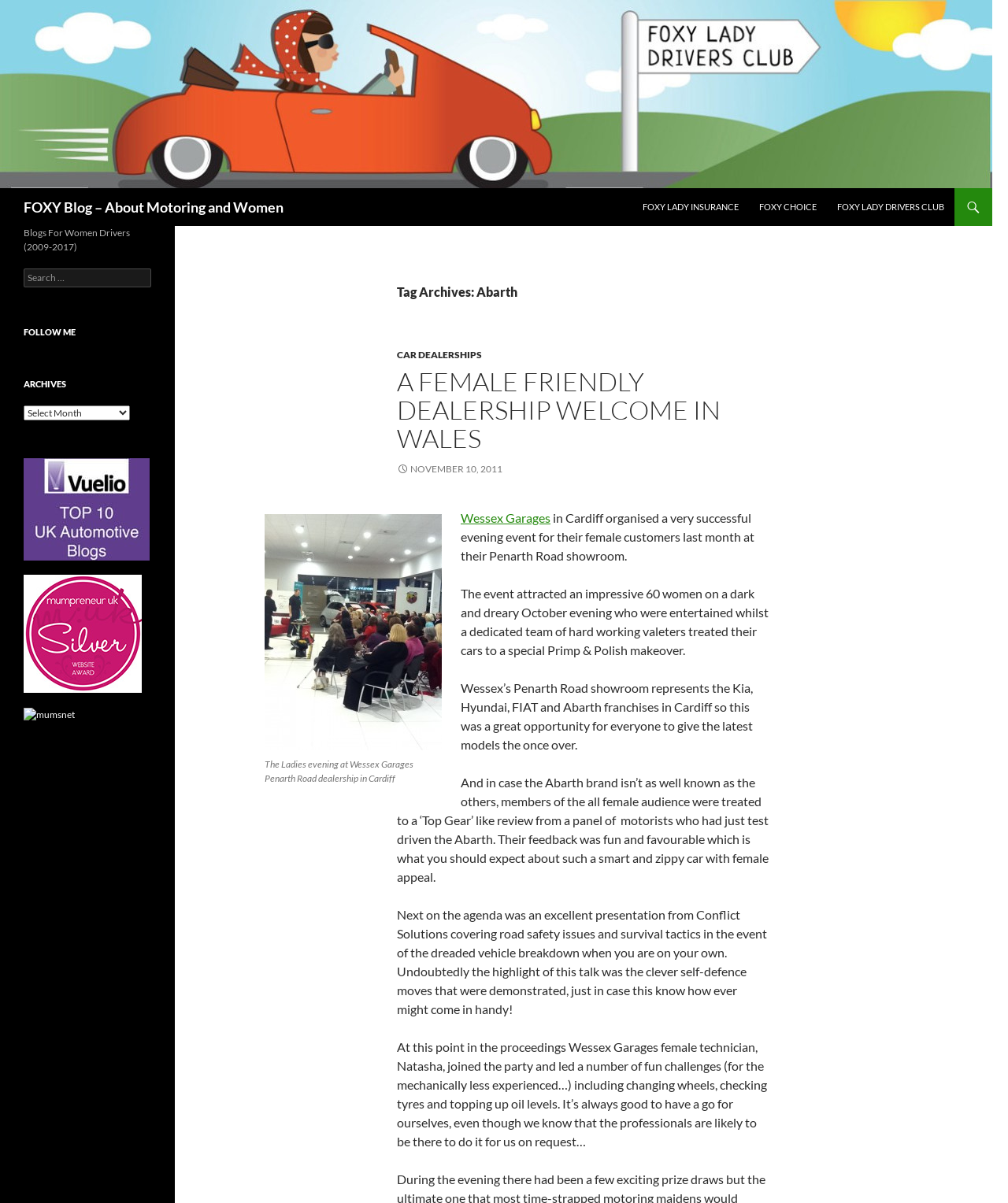Locate and extract the headline of this webpage.

FOXY Blog – About Motoring and Women